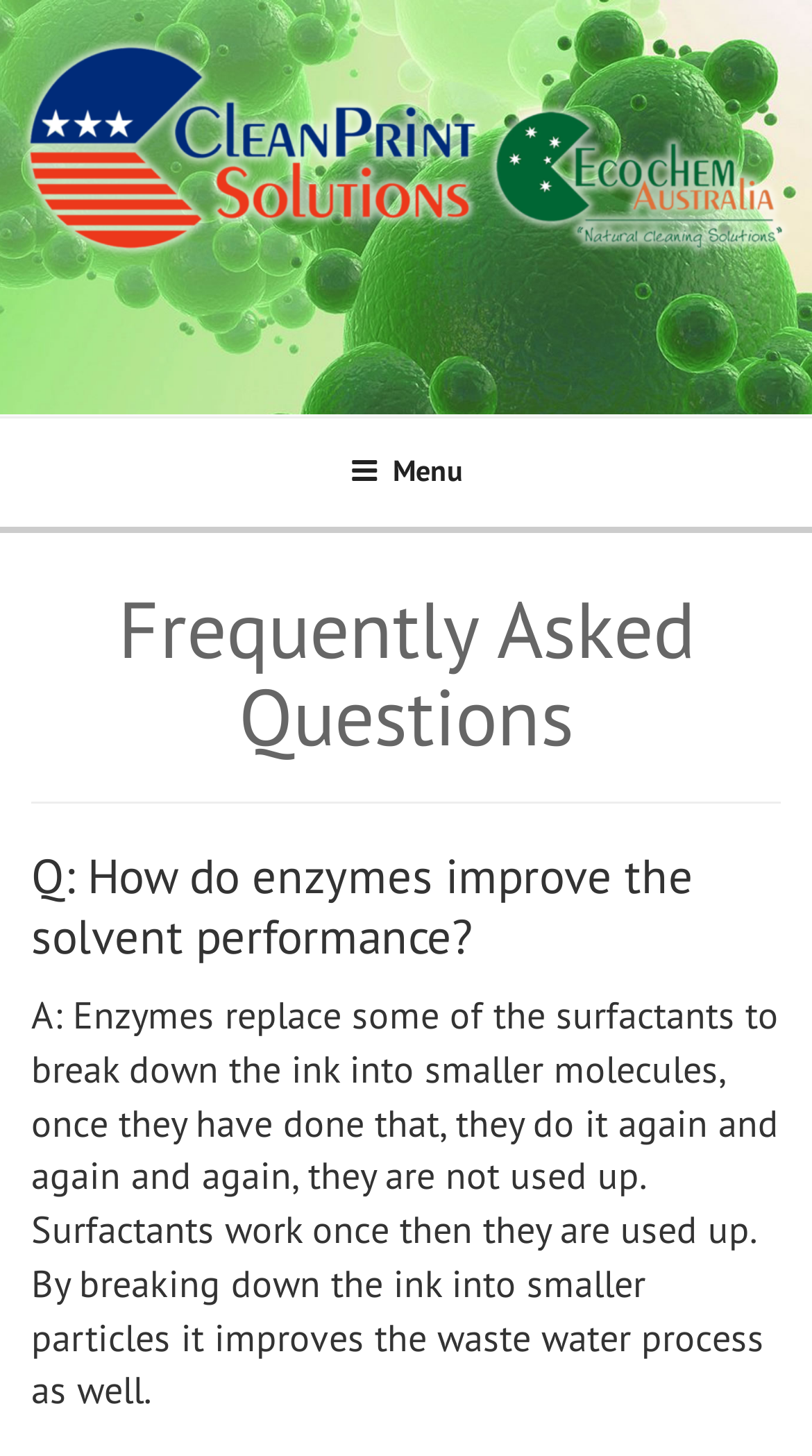How many FAQs are visible on the webpage?
Using the image as a reference, give a one-word or short phrase answer.

At least 1